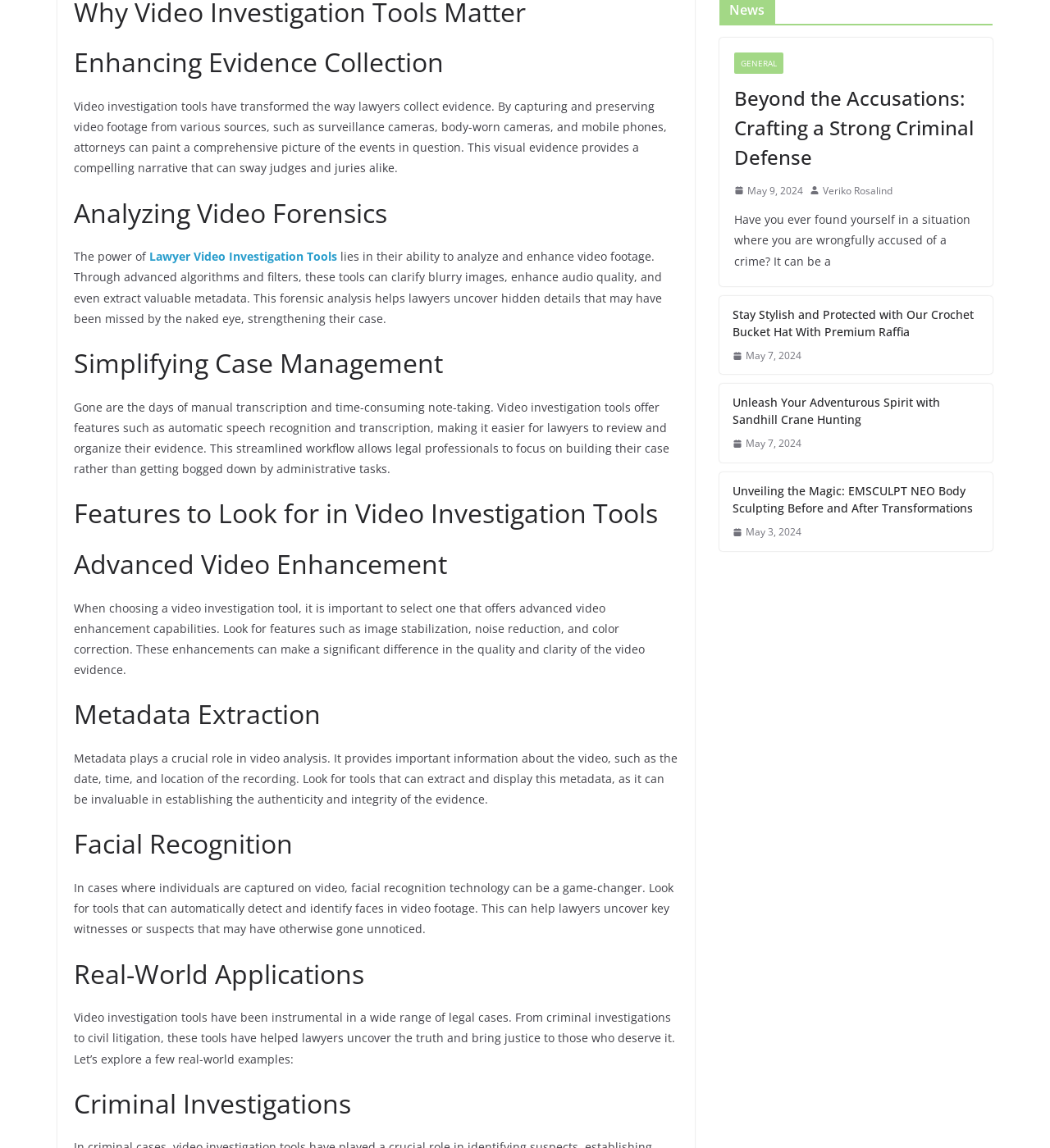Extract the bounding box coordinates for the HTML element that matches this description: "May 7, 2024". The coordinates should be four float numbers between 0 and 1, i.e., [left, top, right, bottom].

[0.698, 0.379, 0.763, 0.394]